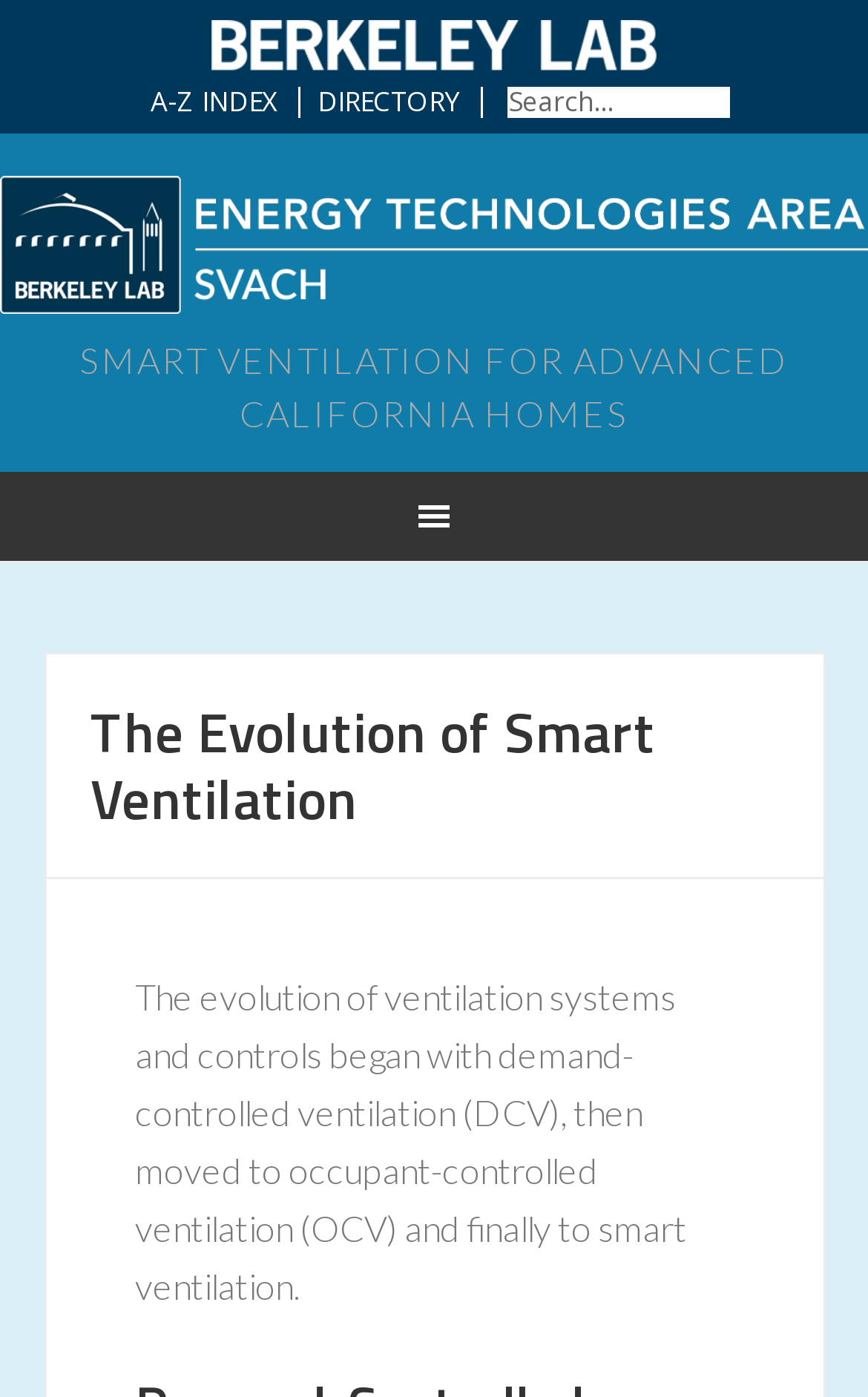Please answer the following question using a single word or phrase: 
What is the type of ventilation mentioned after DCV?

Occupant-controlled ventilation